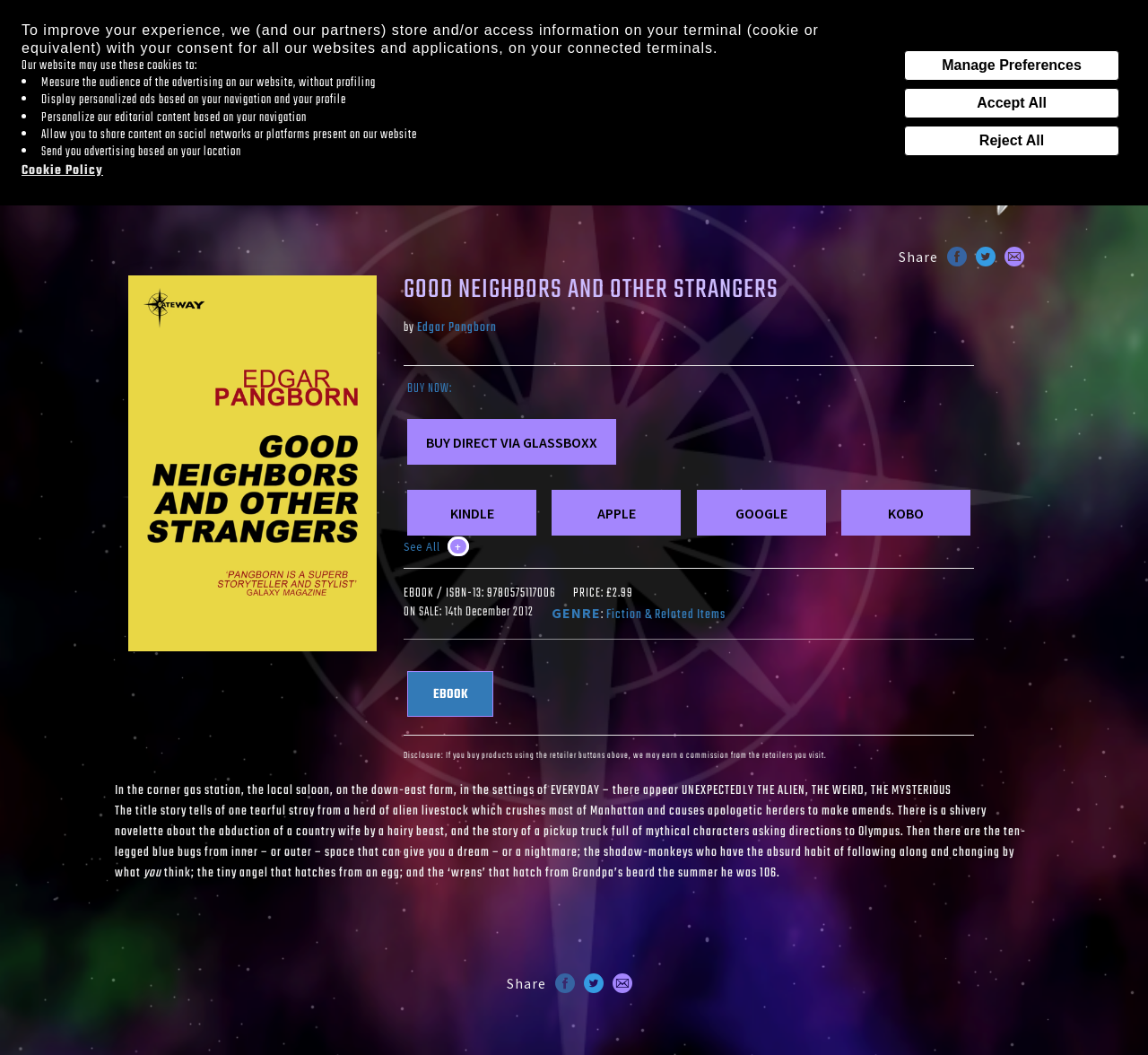What is the genre of the book?
Please use the image to deliver a detailed and complete answer.

I found the answer by looking at the genre information on the webpage. The genre is displayed as 'GENRE' and the specific genre is 'Fiction & Related Items'.